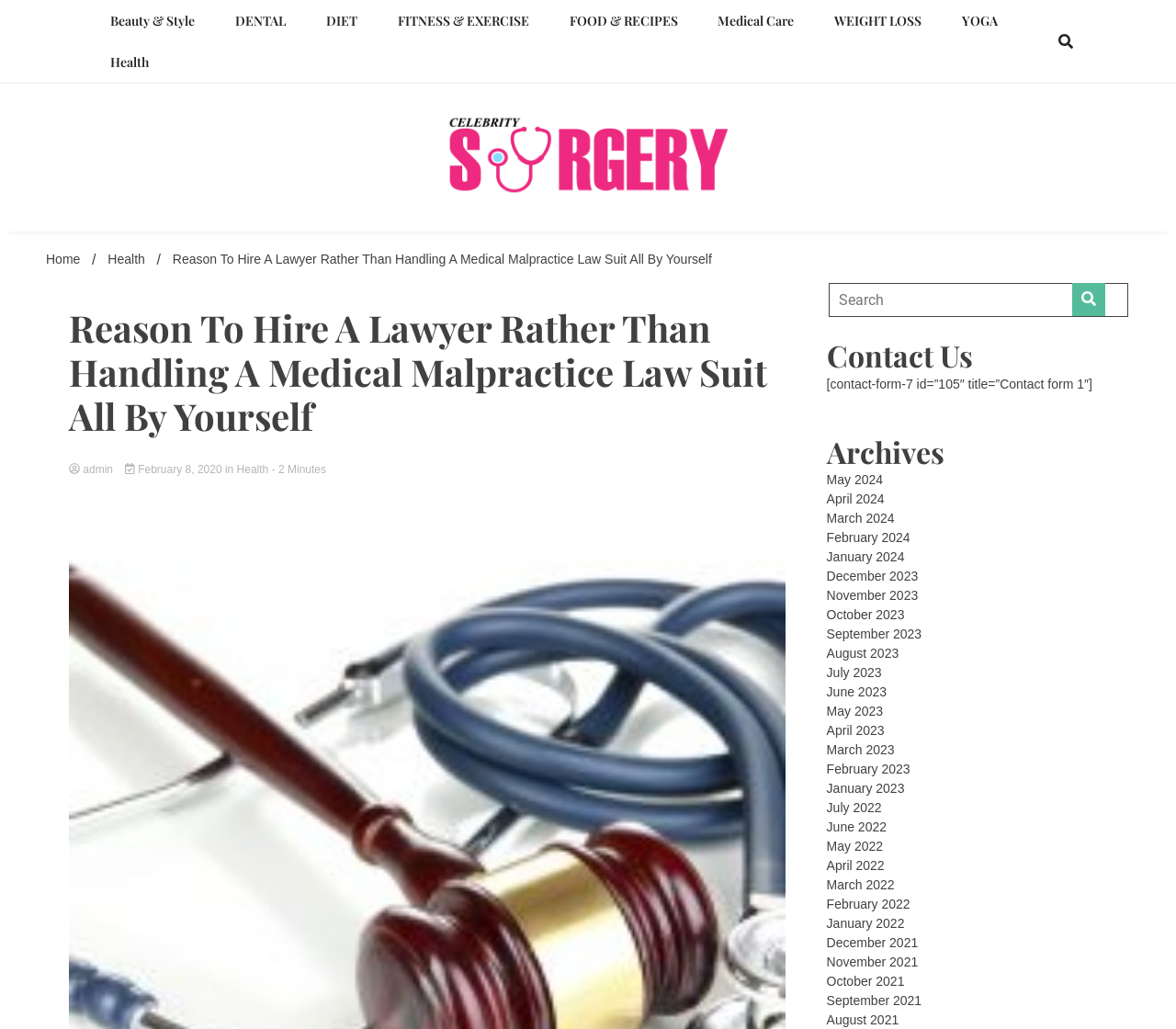What is the estimated reading time of the article?
Using the image as a reference, answer with just one word or a short phrase.

2 Minutes